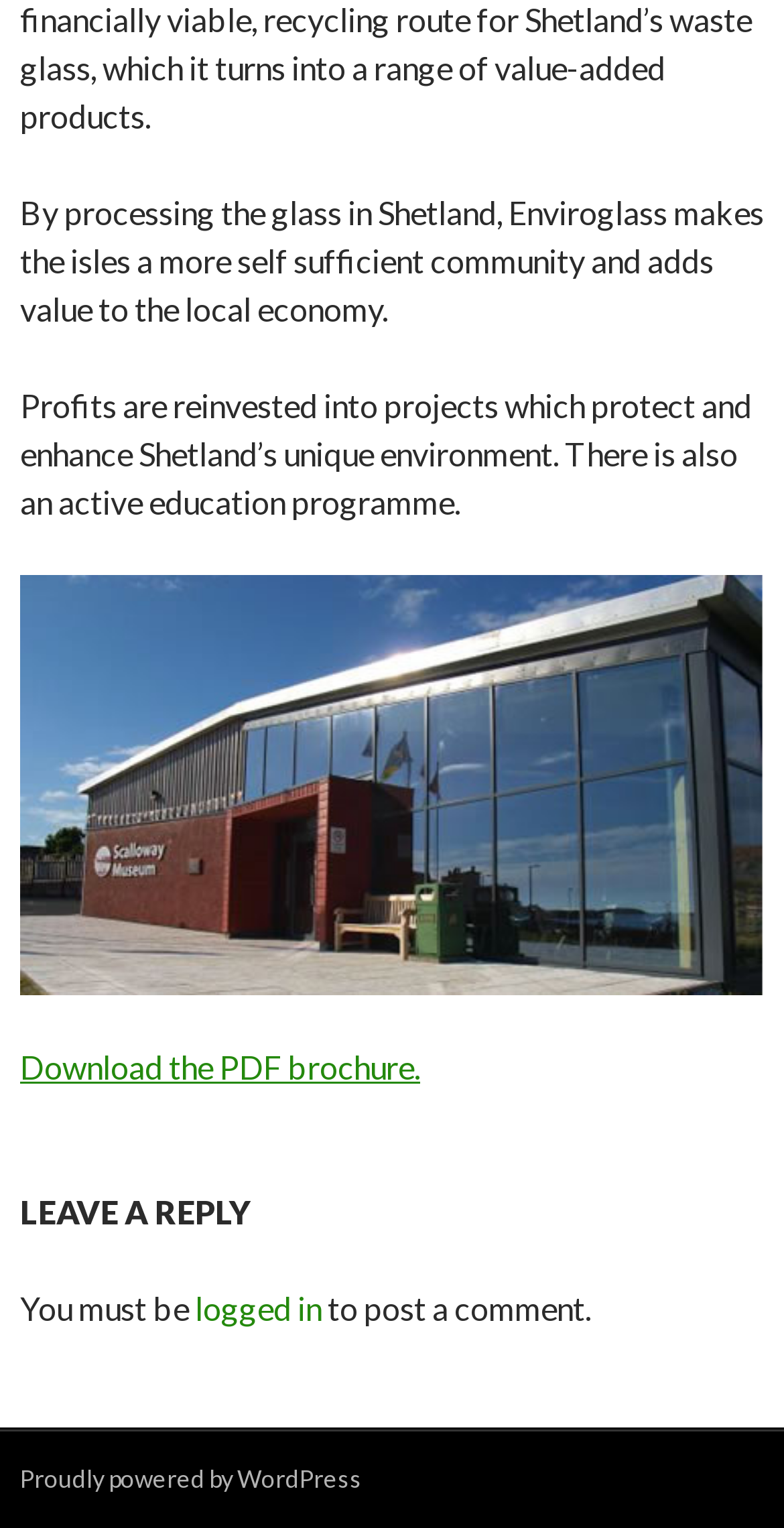Please locate the UI element described by "logged in" and provide its bounding box coordinates.

[0.249, 0.844, 0.41, 0.869]